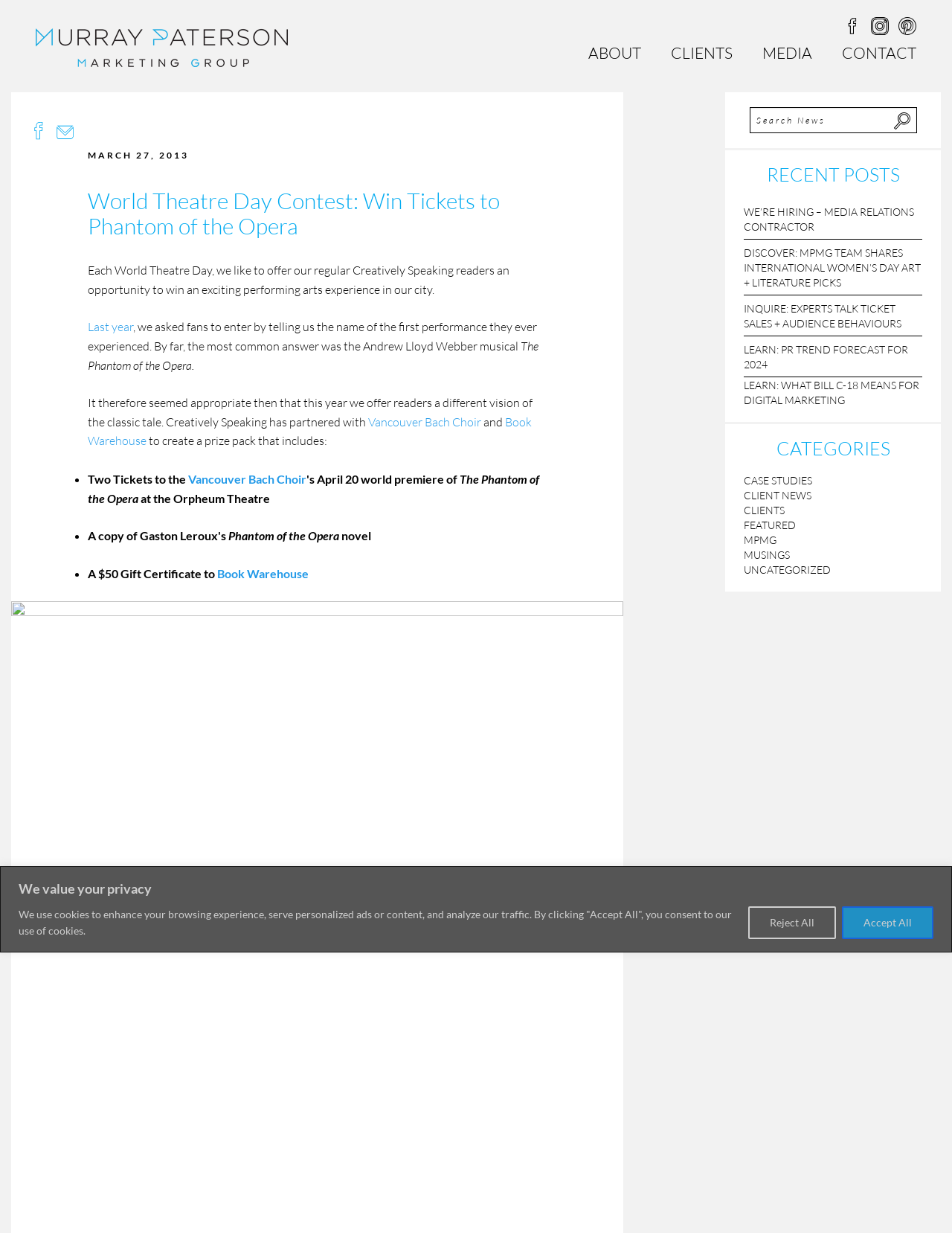Can you extract the headline from the webpage for me?

World Theatre Day Contest: Win Tickets to Phantom of the Opera